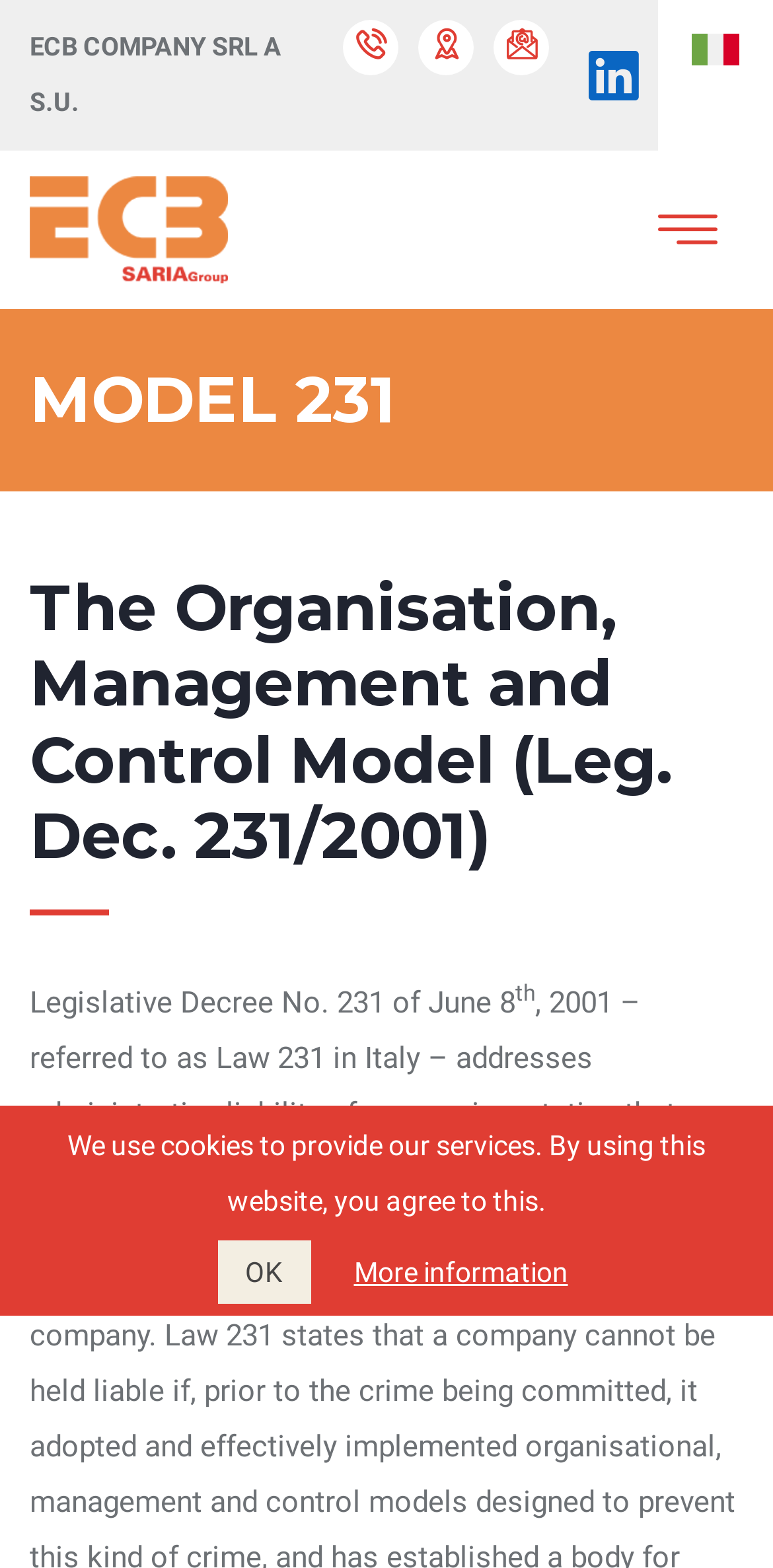Identify the bounding box coordinates of the area that should be clicked in order to complete the given instruction: "Read about Telecommunications news". The bounding box coordinates should be four float numbers between 0 and 1, i.e., [left, top, right, bottom].

None